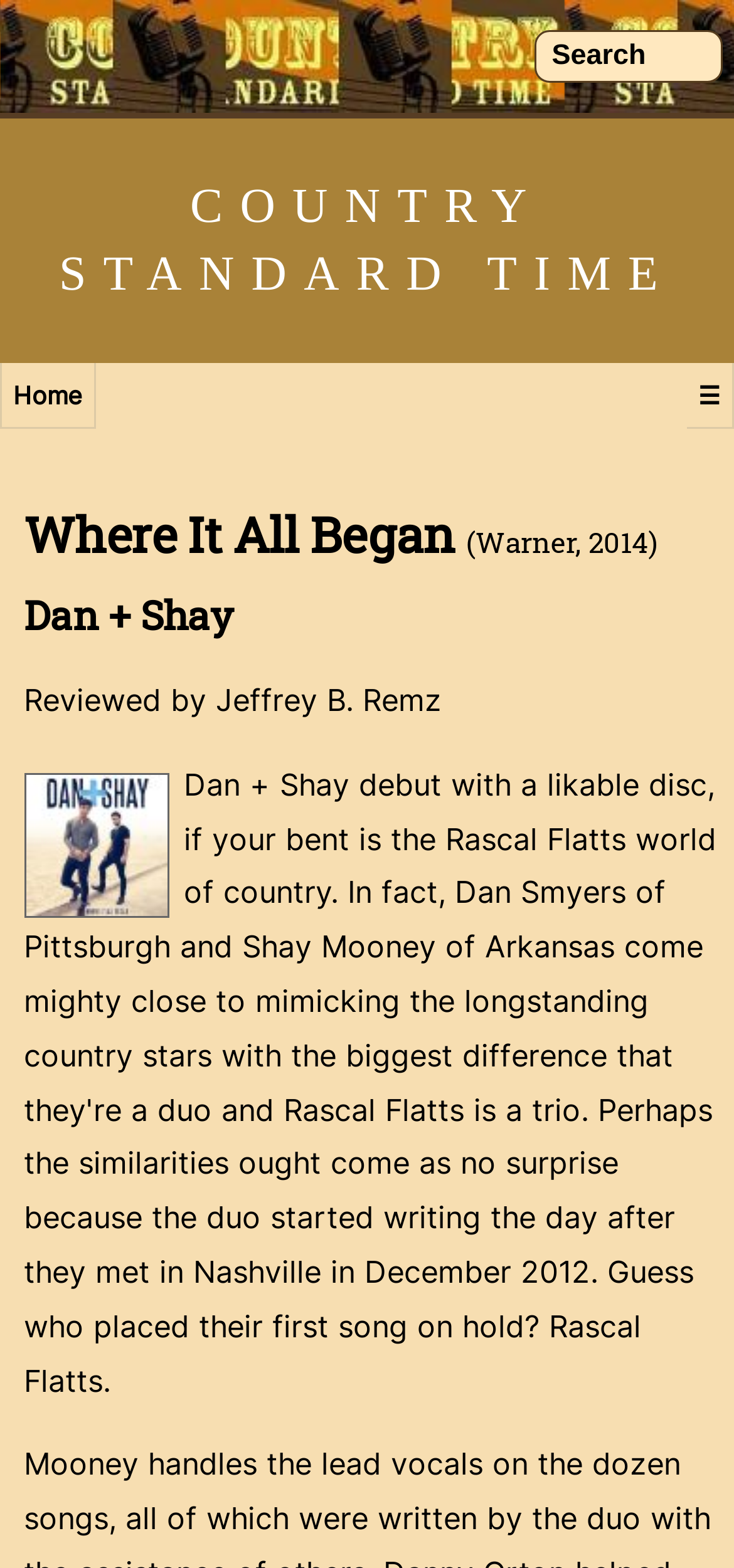Generate a thorough description of the webpage.

The webpage is about Dan + Shay's album "Where It All Began" released in 2014. At the top, there is a search bar with a "Search" label, taking up about a quarter of the screen width. Below the search bar, there are three links: "Home" on the left, "COUNTRY STANDARD TIME" in the middle, and an icon "☰" on the right. 

Below these links, there is a heading that reads "Where It All Began (Warner, 2014)" followed by another heading "Dan + Shay". These headings are centered and take up the full width of the screen. 

Under the headings, there is a review of the album written by Jeffrey B. Remz. The review is a short paragraph that spans about half of the screen width.